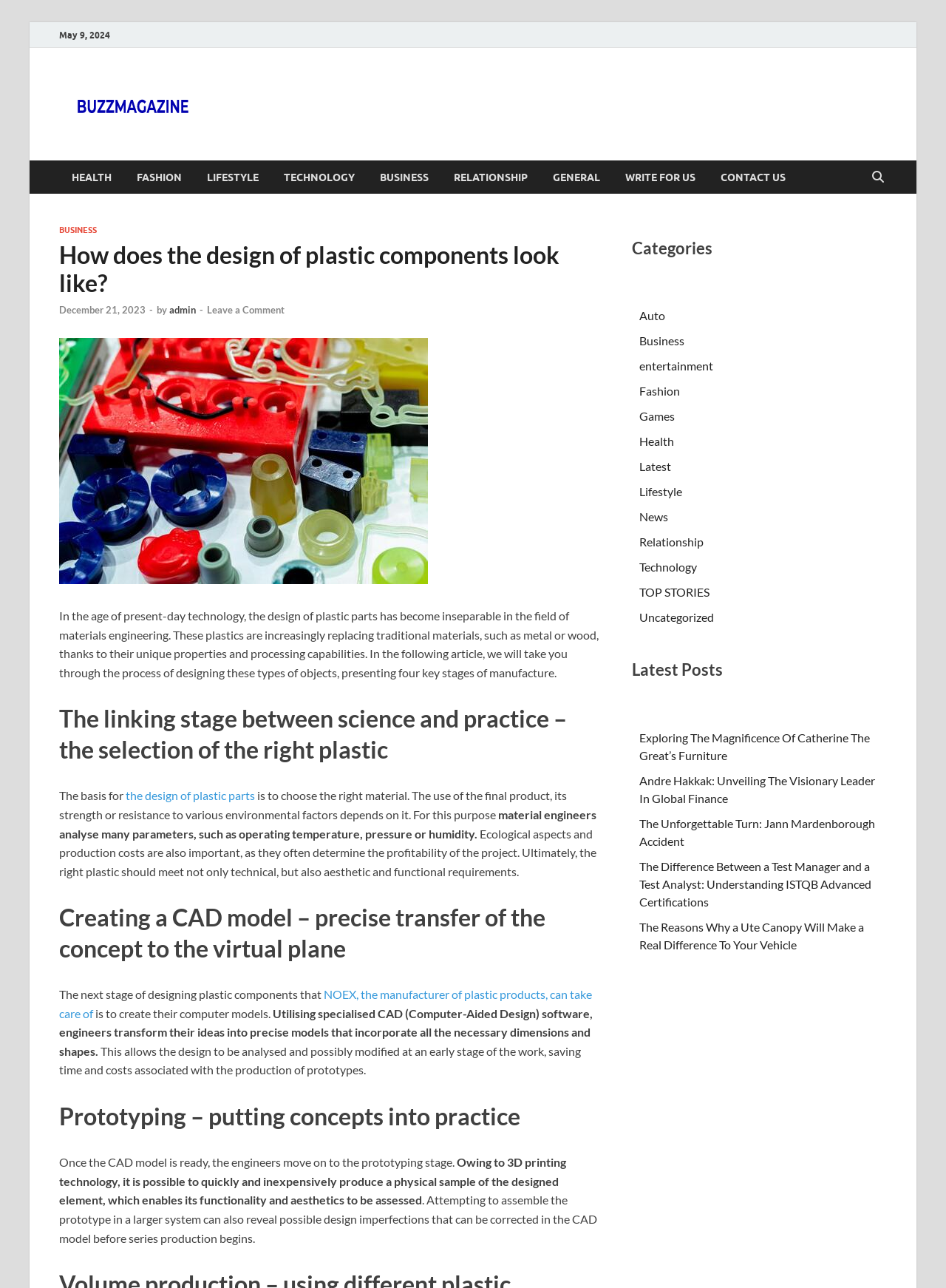Ascertain the bounding box coordinates for the UI element detailed here: "Write for Us". The coordinates should be provided as [left, top, right, bottom] with each value being a float between 0 and 1.

[0.648, 0.125, 0.748, 0.15]